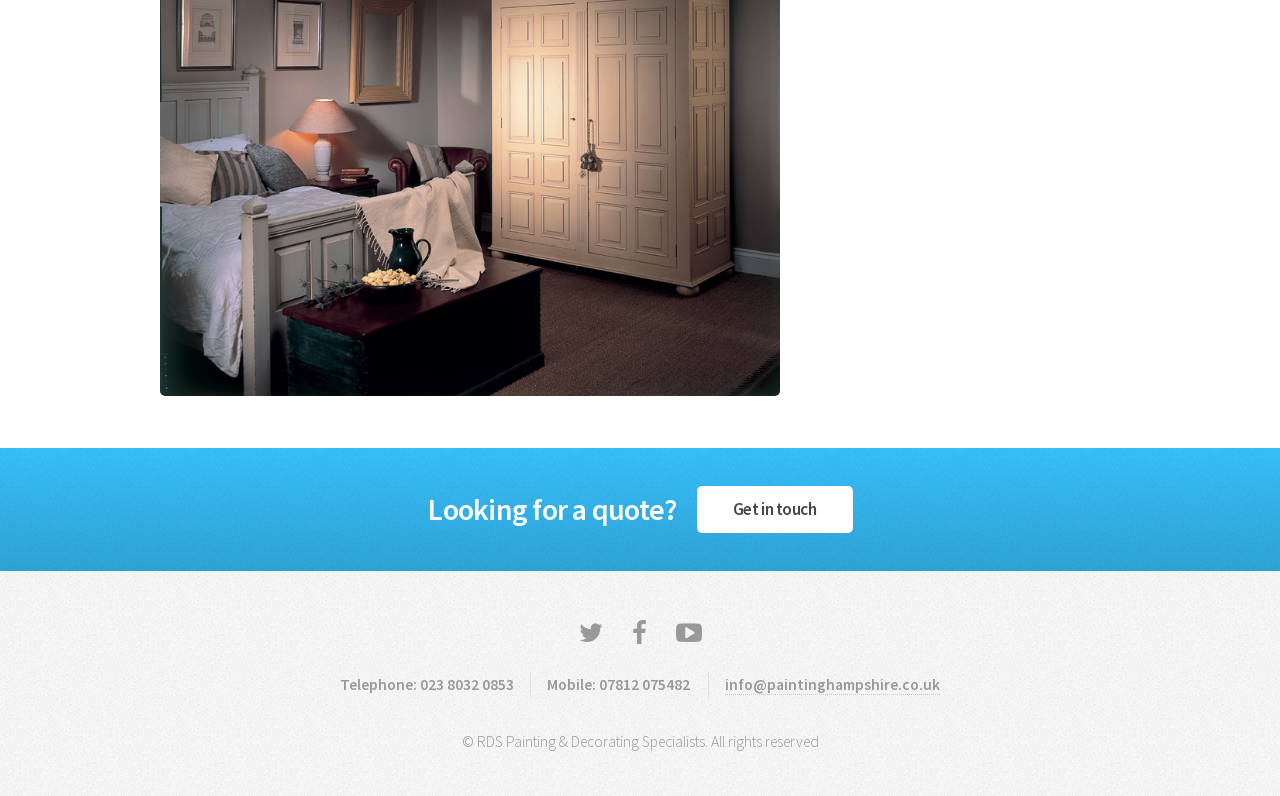What is the email address for contact?
Please provide a single word or phrase in response based on the screenshot.

info@paintinghampshire.co.uk